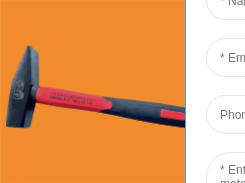Please reply with a single word or brief phrase to the question: 
What is the primary purpose of the hammer's metal head?

Machining tasks